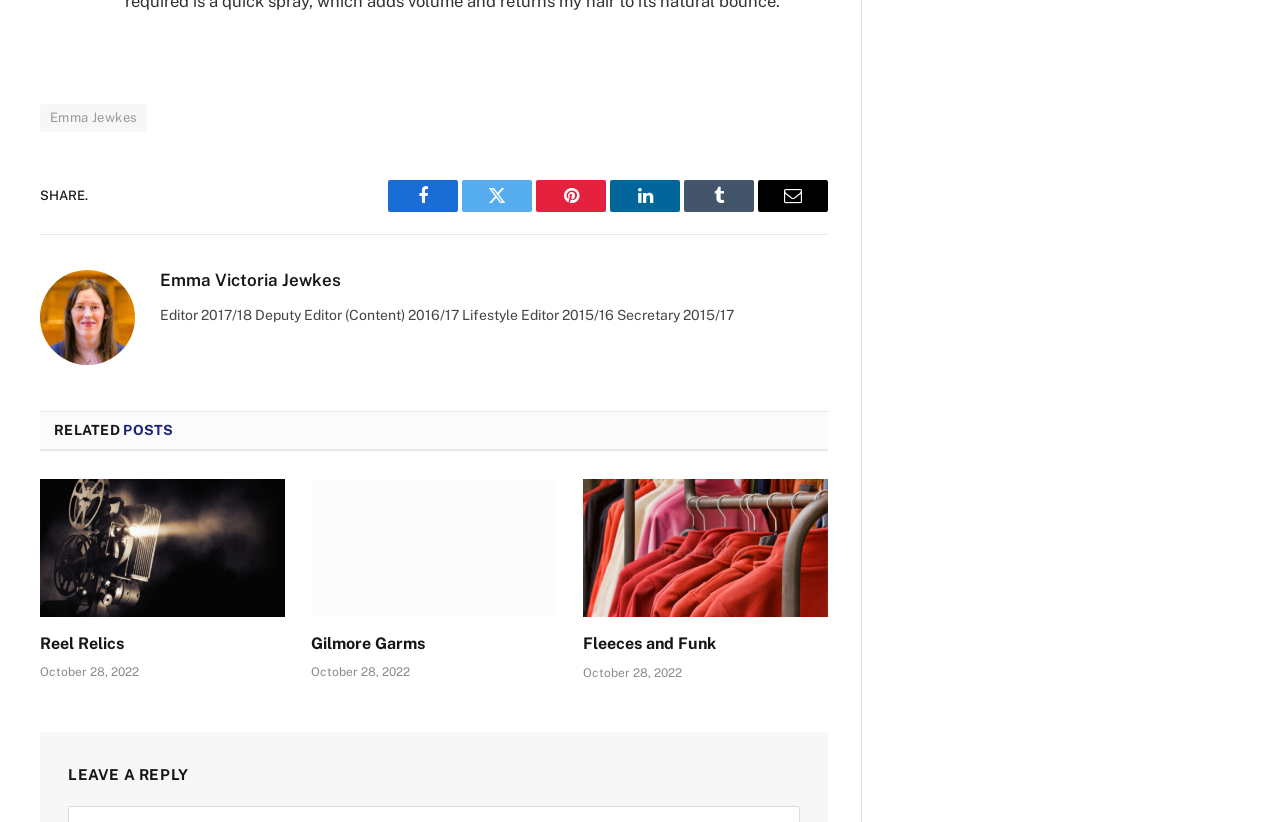Bounding box coordinates should be in the format (top-left x, top-left y, bottom-right x, bottom-right y) and all values should be floating point numbers between 0 and 1. Determine the bounding box coordinate for the UI element described as: Fleeces and Funk

[0.455, 0.77, 0.647, 0.796]